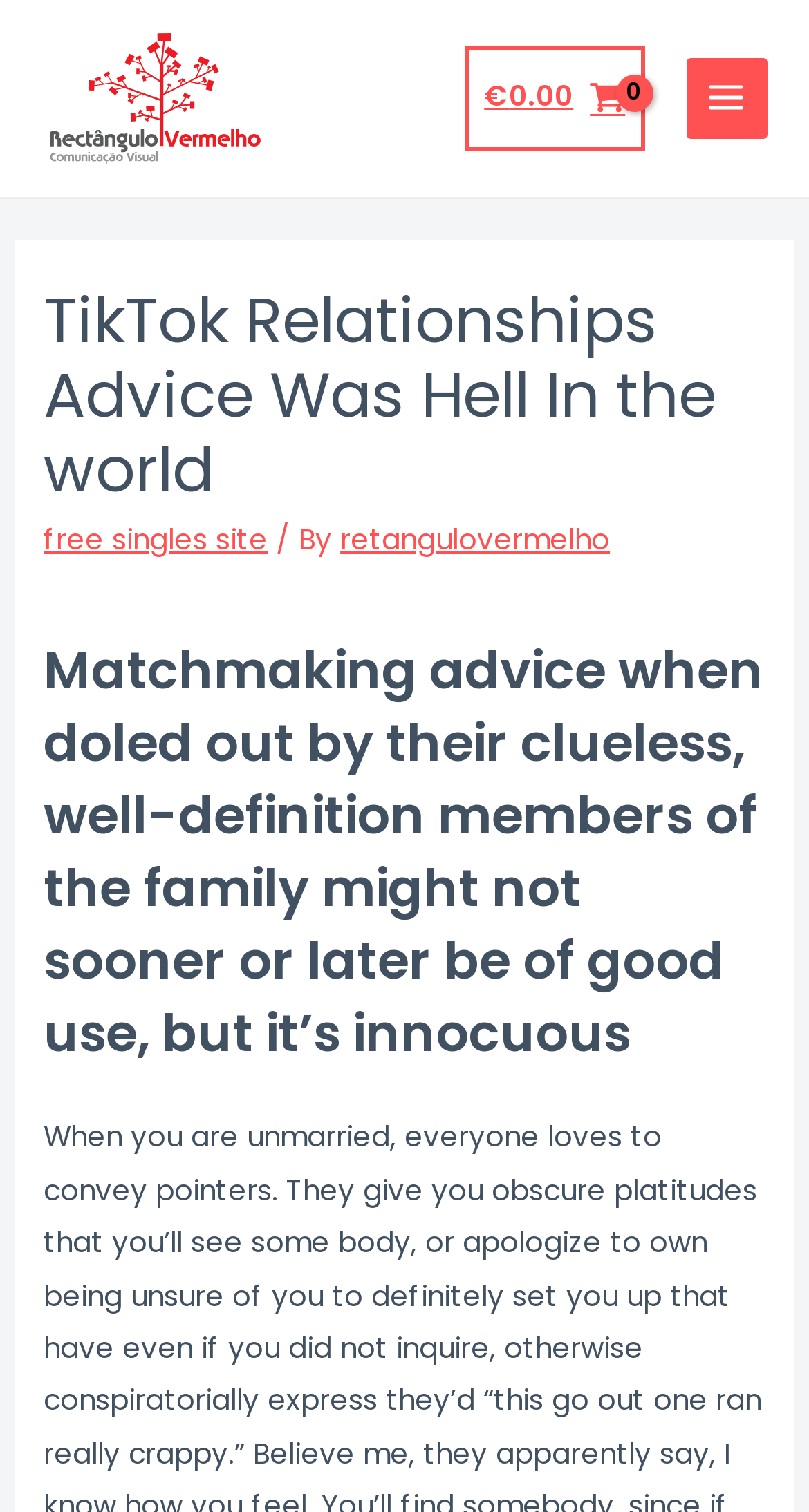Determine the bounding box for the UI element that matches this description: "Main Menu".

[0.848, 0.038, 0.949, 0.092]